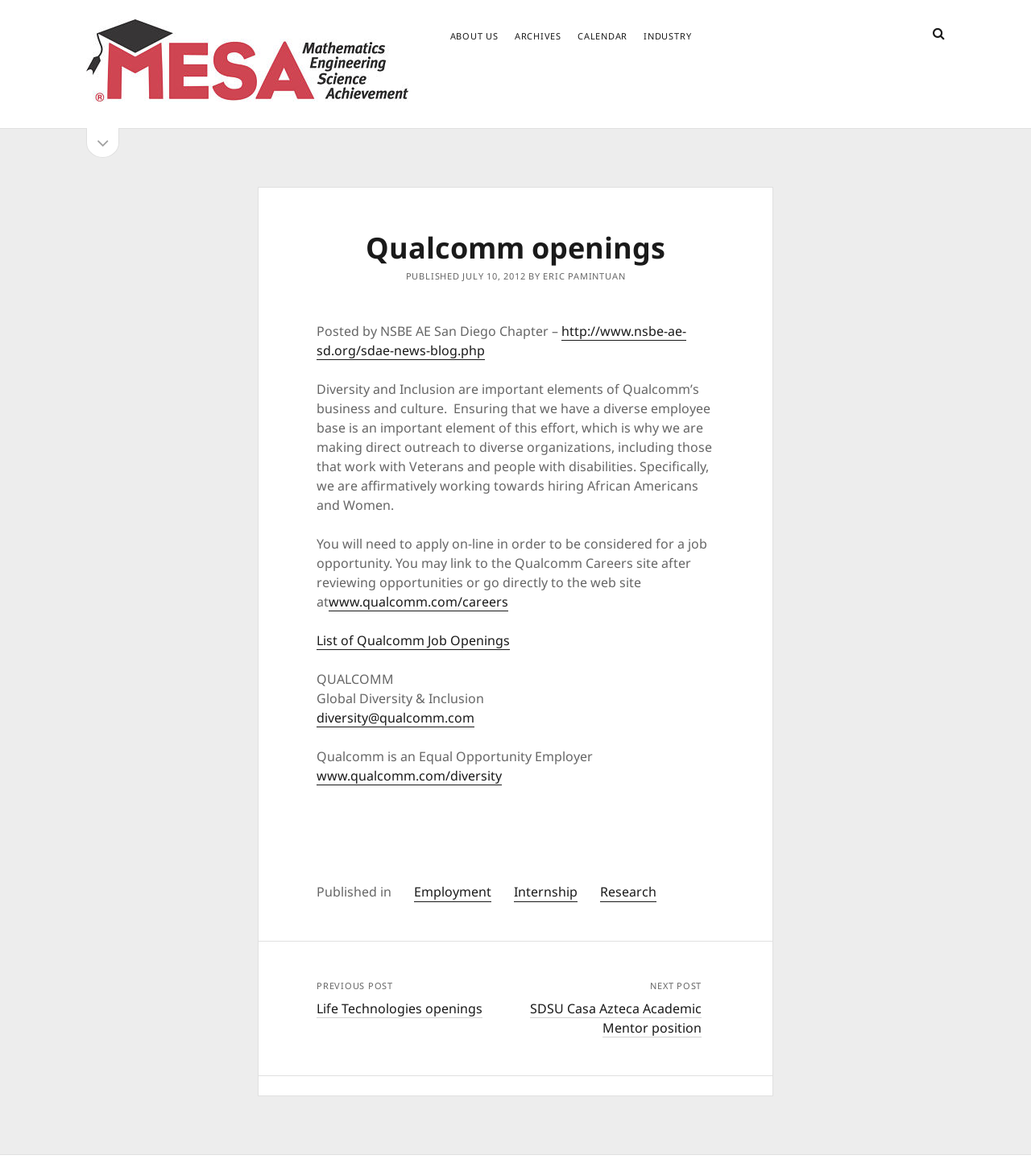Please find the bounding box coordinates for the clickable element needed to perform this instruction: "Contact diversity@qualcomm.com".

[0.307, 0.603, 0.46, 0.618]